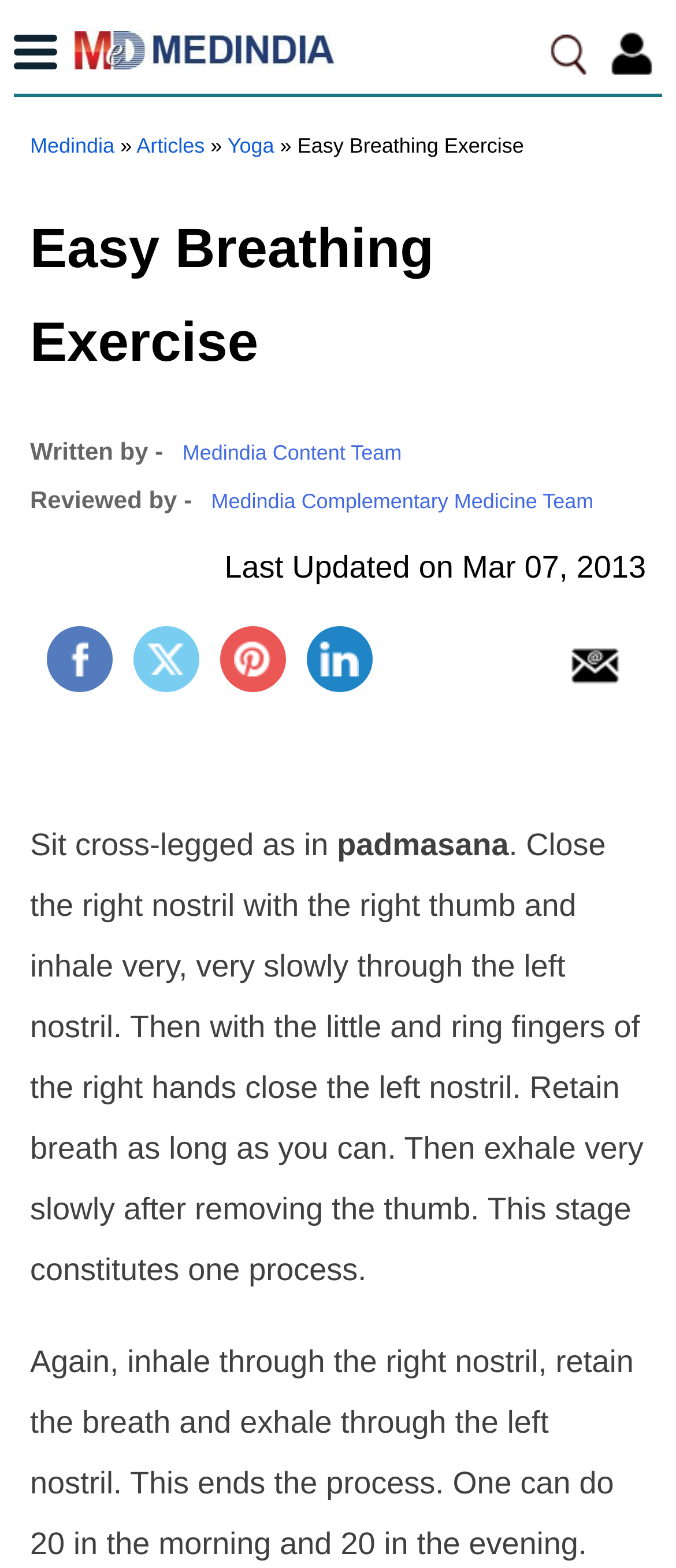Find the bounding box of the element with the following description: "Medindia". The coordinates must be four float numbers between 0 and 1, formatted as [left, top, right, bottom].

[0.044, 0.085, 0.169, 0.101]